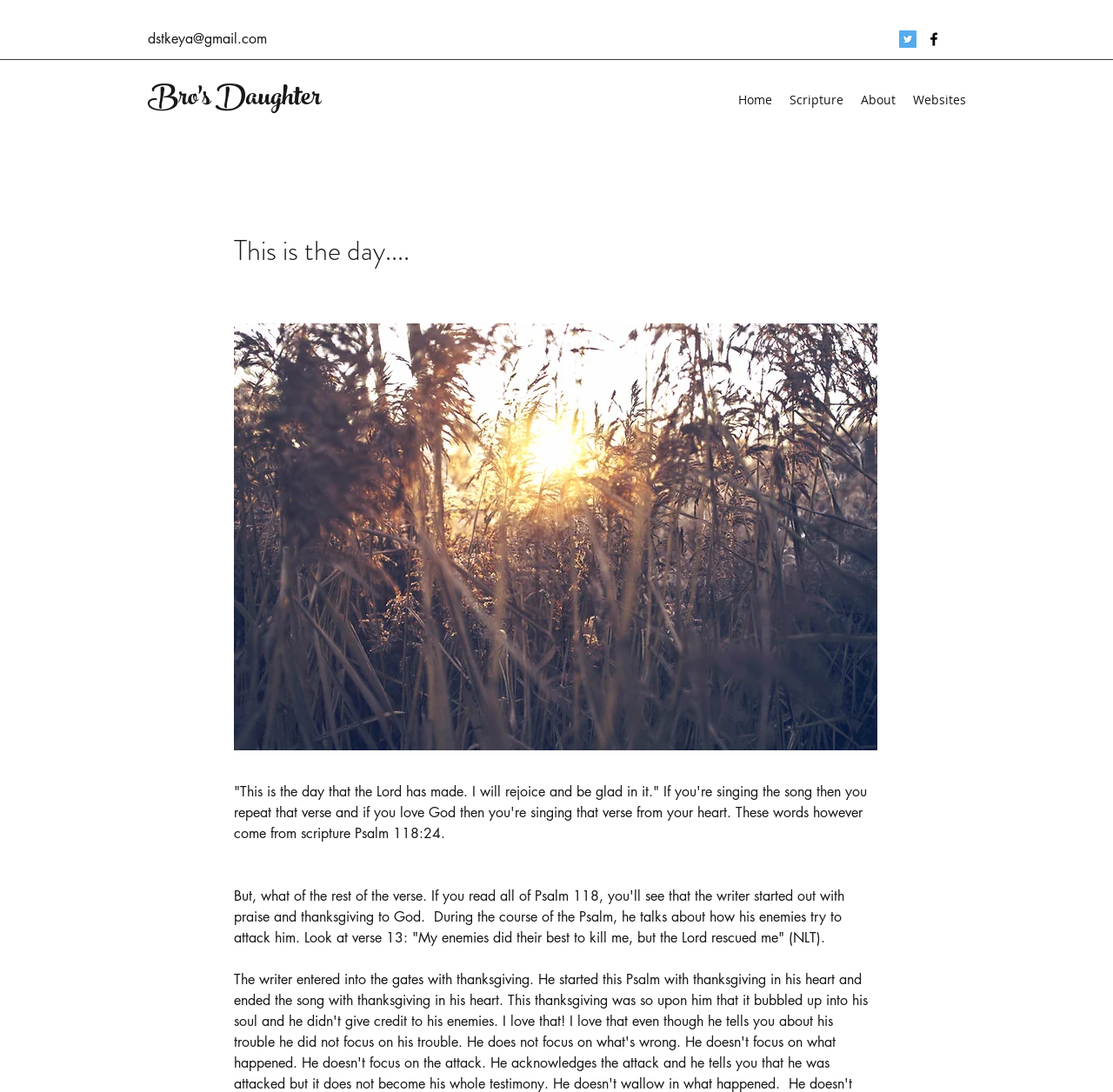Locate the bounding box coordinates of the area you need to click to fulfill this instruction: 'Click the Twitter Social Icon'. The coordinates must be in the form of four float numbers ranging from 0 to 1: [left, top, right, bottom].

[0.808, 0.028, 0.823, 0.044]